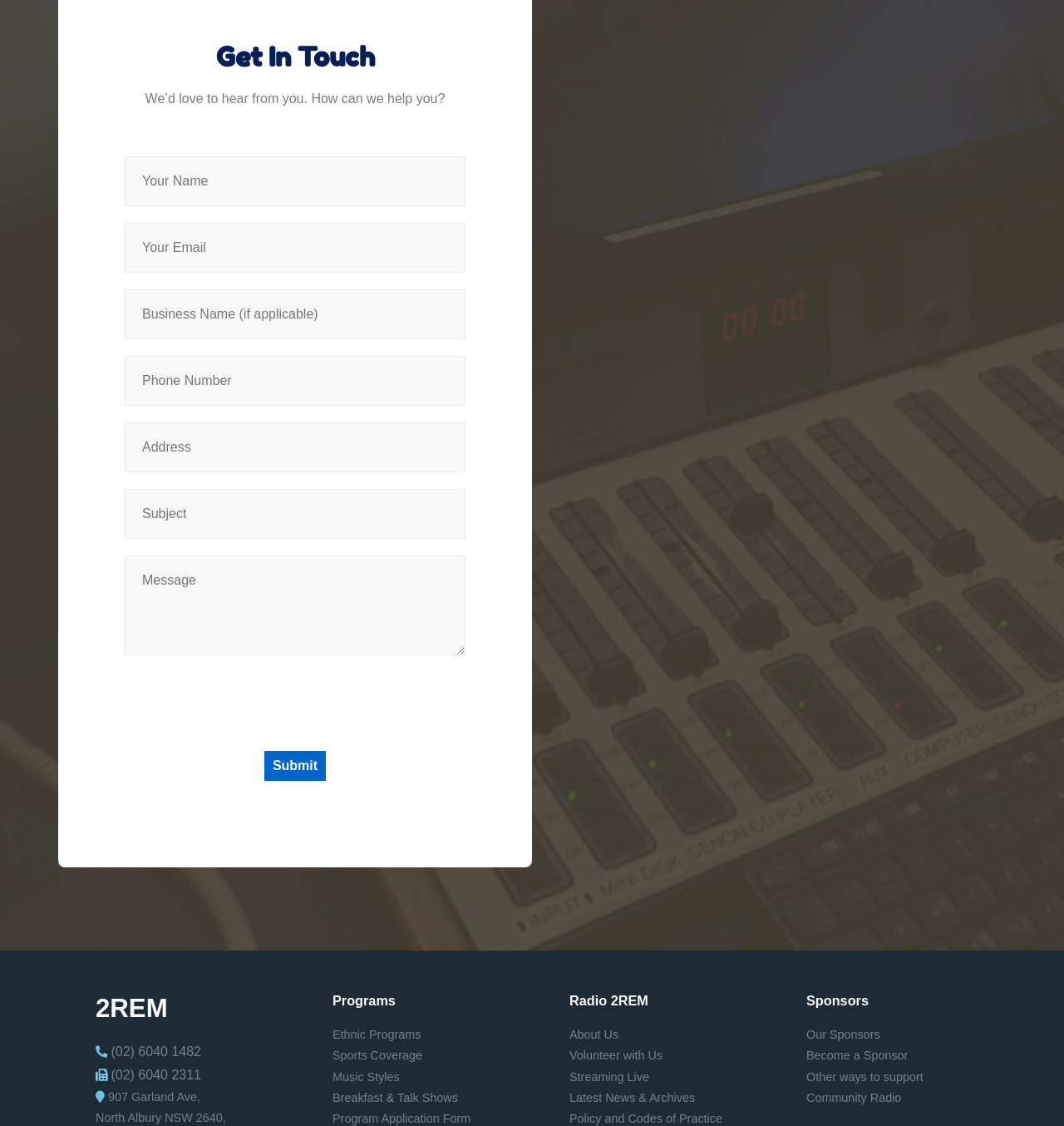Using the element description provided, determine the bounding box coordinates in the format (top-left x, top-left y, bottom-right x, bottom-right y). Ensure that all values are floating point numbers between 0 and 1. Element description: alt="Grow Create Joy"

None